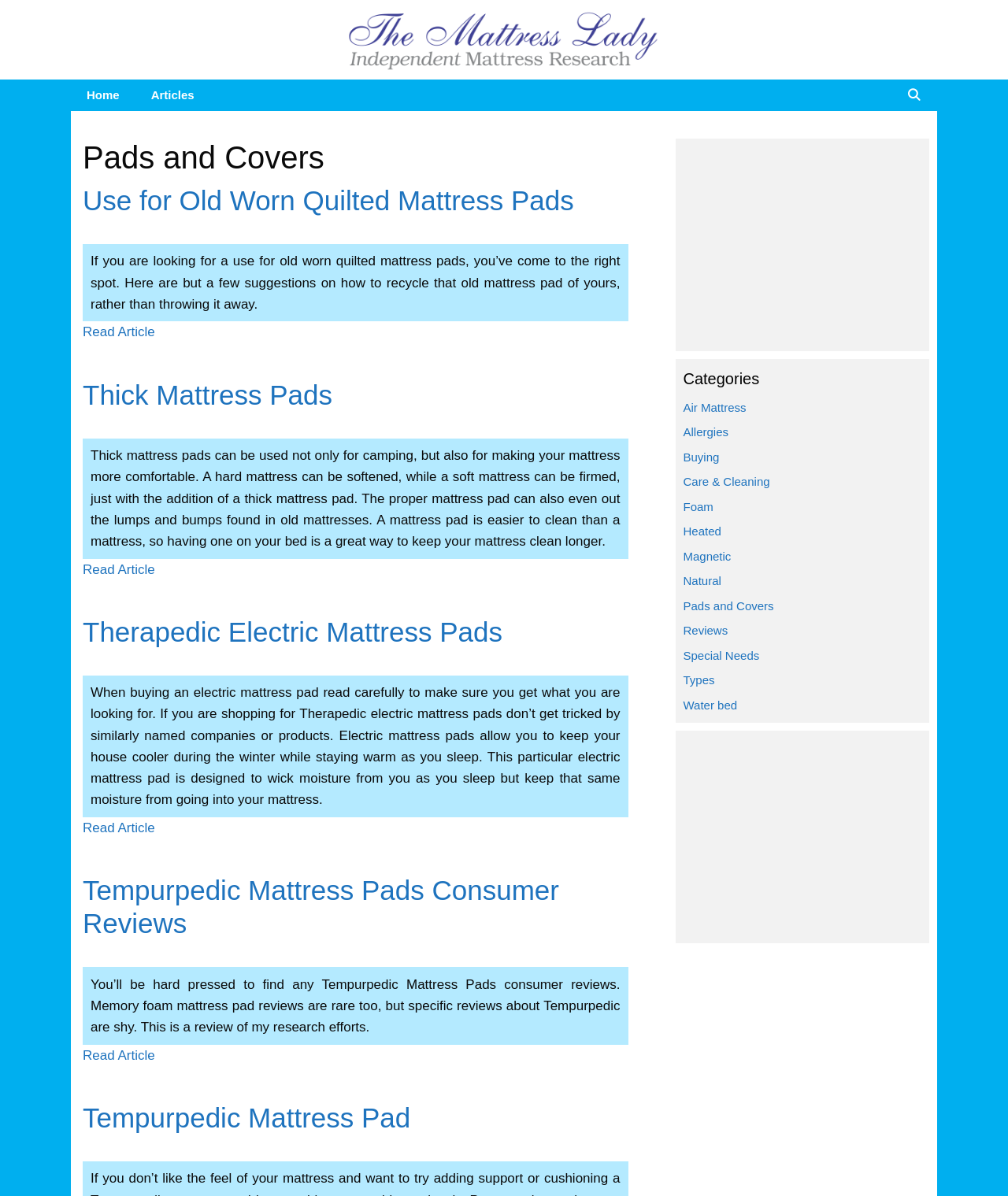What is the purpose of a thick mattress pad?
Offer a detailed and full explanation in response to the question.

The purpose of a thick mattress pad can be found in the second article section, which states that a thick mattress pad can be used to make a mattress more comfortable, soften a hard mattress, or firm a soft mattress.